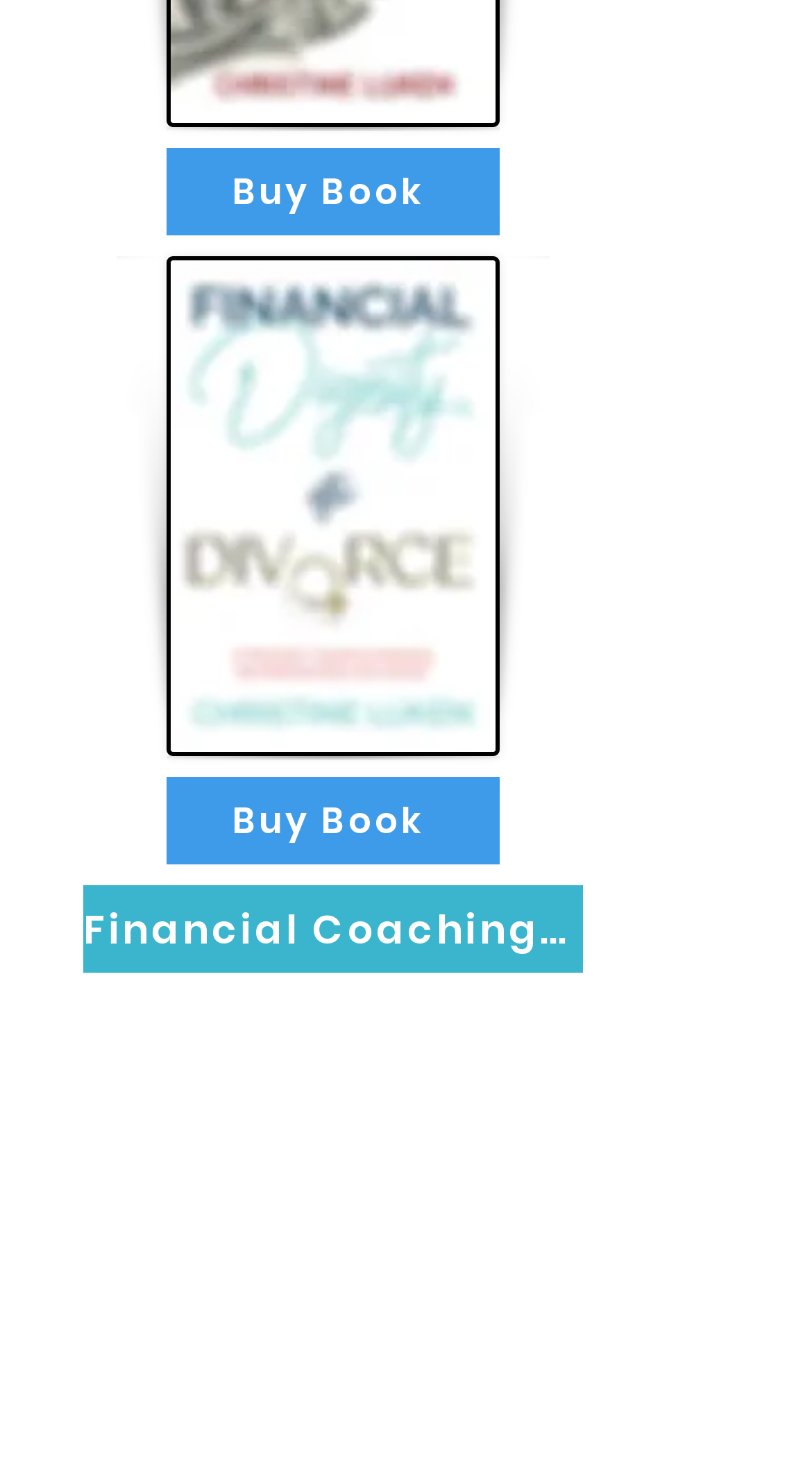Answer this question in one word or a short phrase: How many social media links are there?

4